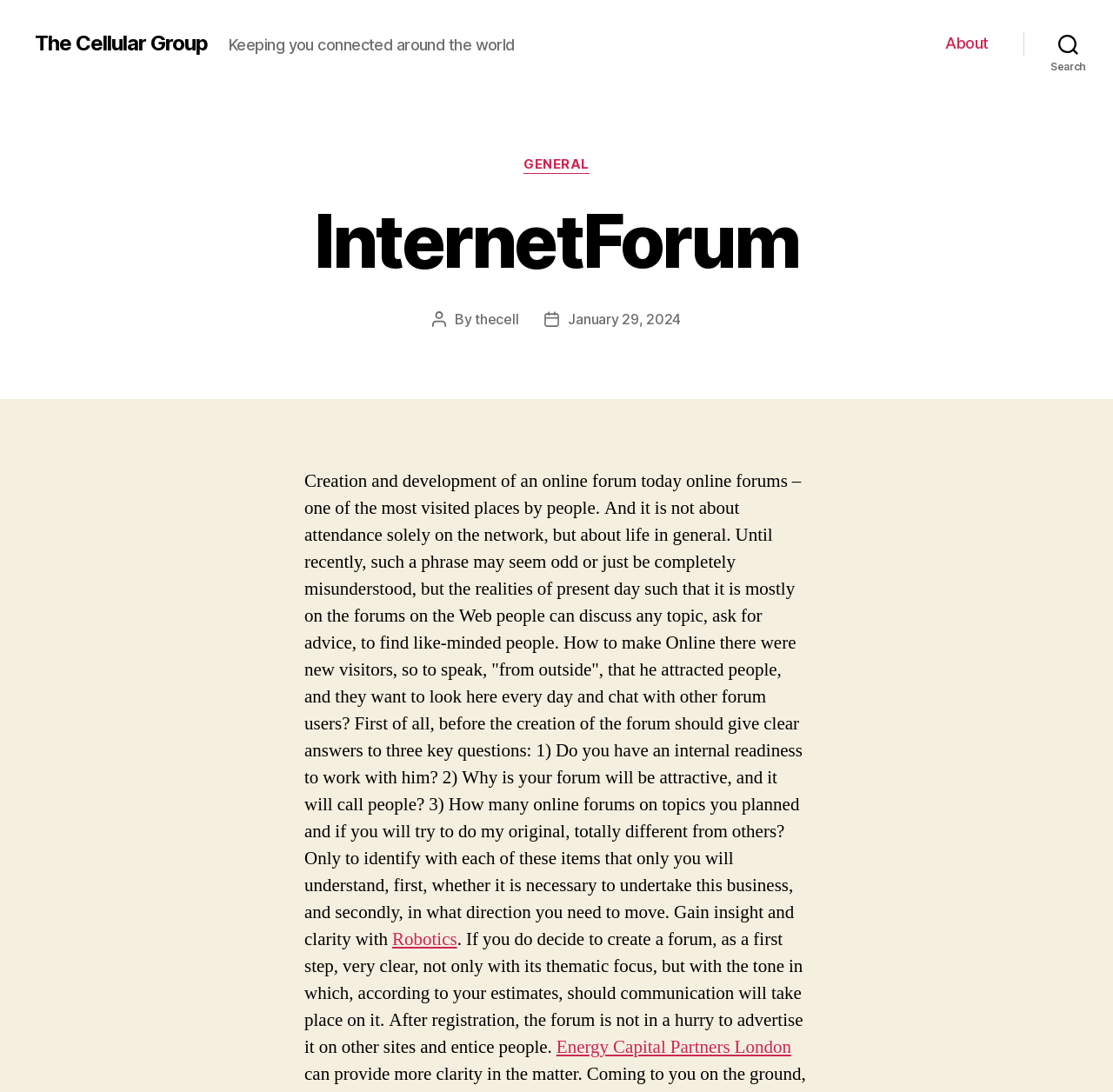Specify the bounding box coordinates of the element's area that should be clicked to execute the given instruction: "Read the post by 'thecell'". The coordinates should be four float numbers between 0 and 1, i.e., [left, top, right, bottom].

[0.427, 0.285, 0.466, 0.3]